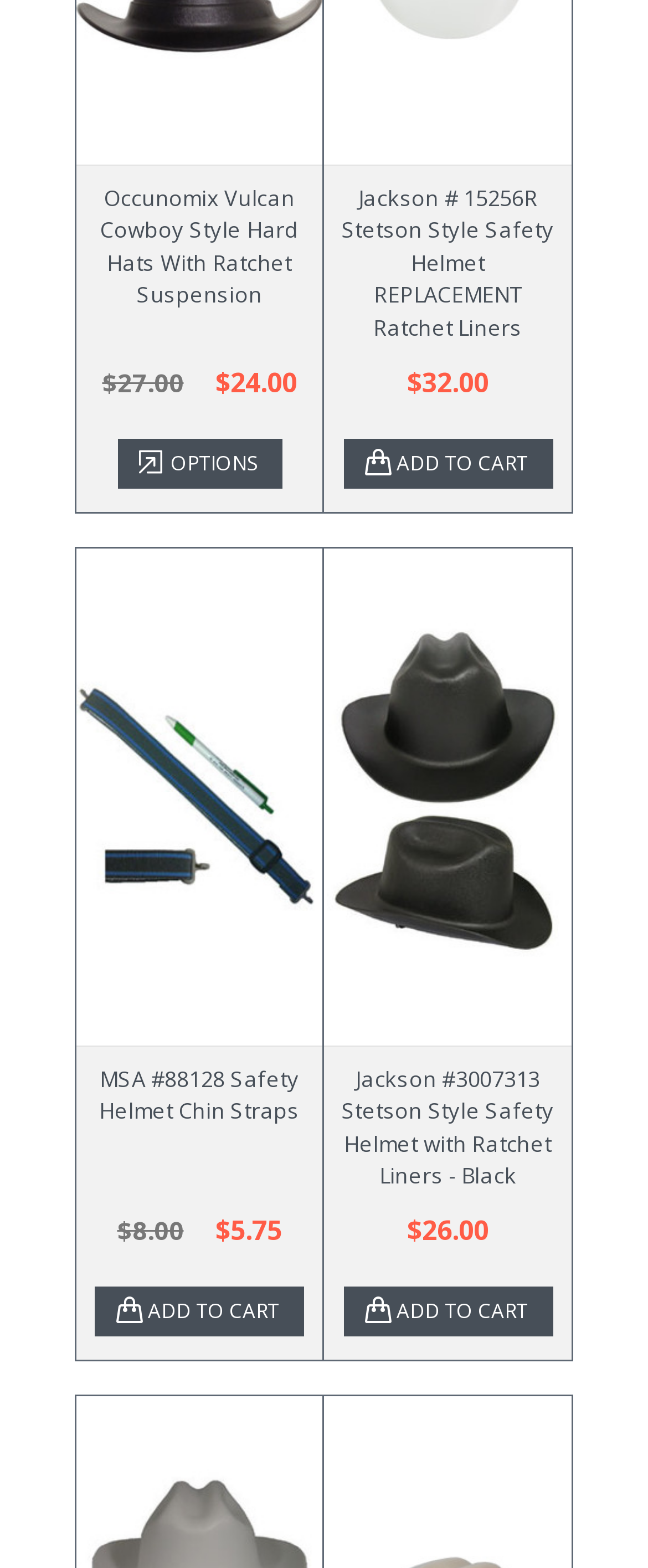How many images are displayed on the webpage?
Refer to the image and give a detailed answer to the query.

I counted the number of image elements on the webpage and found that there are two images displayed.